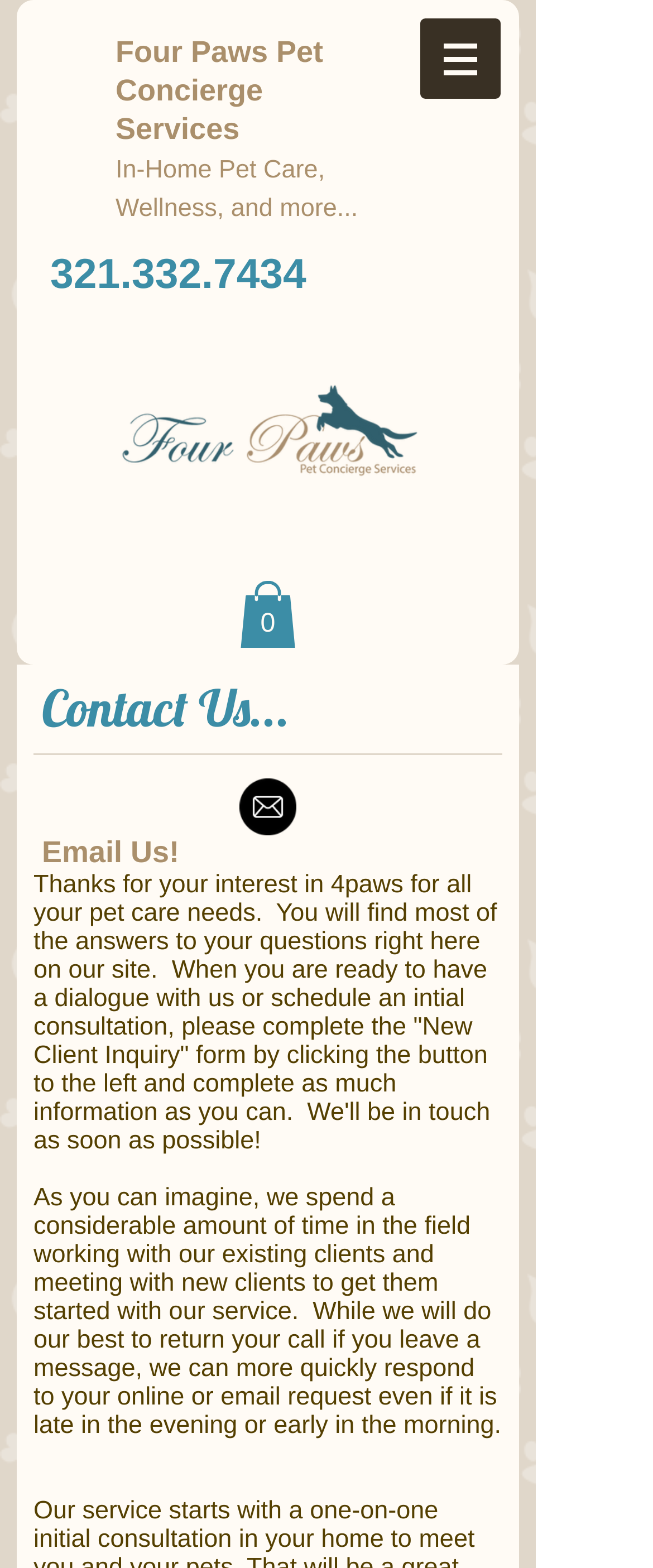What is the company name?
Look at the screenshot and respond with a single word or phrase.

Four Paws Orlando